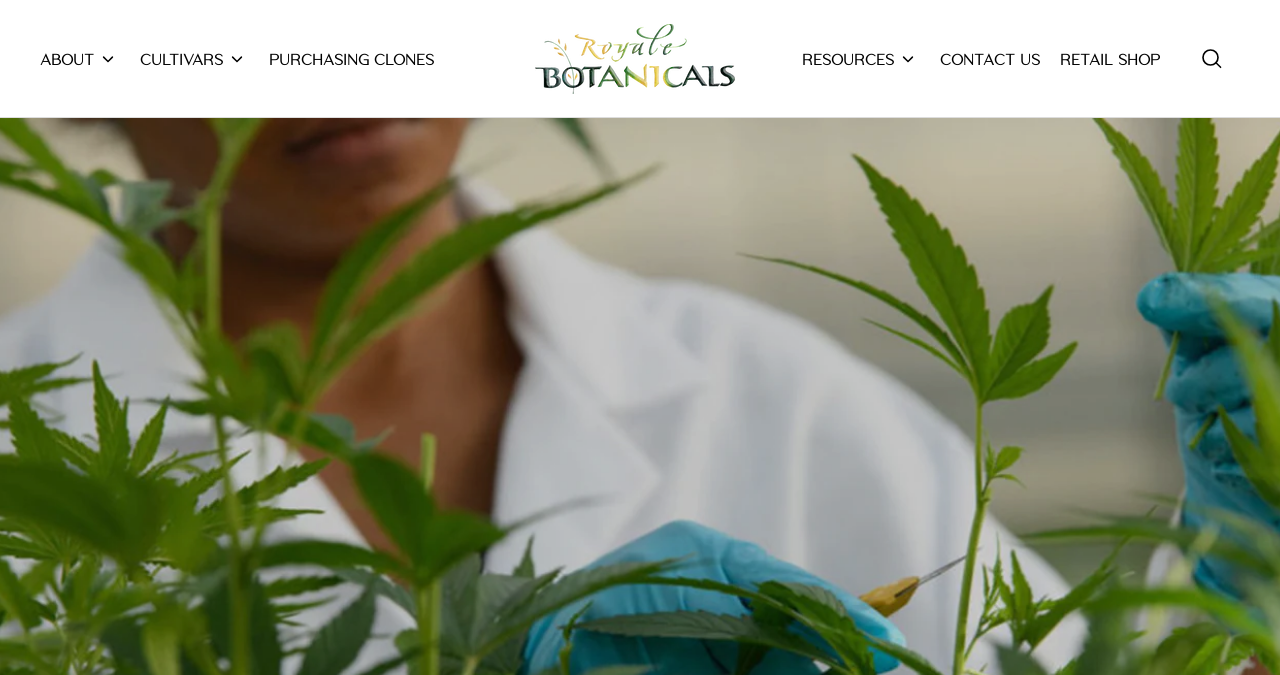Please mark the bounding box coordinates of the area that should be clicked to carry out the instruction: "search".

[0.938, 0.069, 0.956, 0.104]